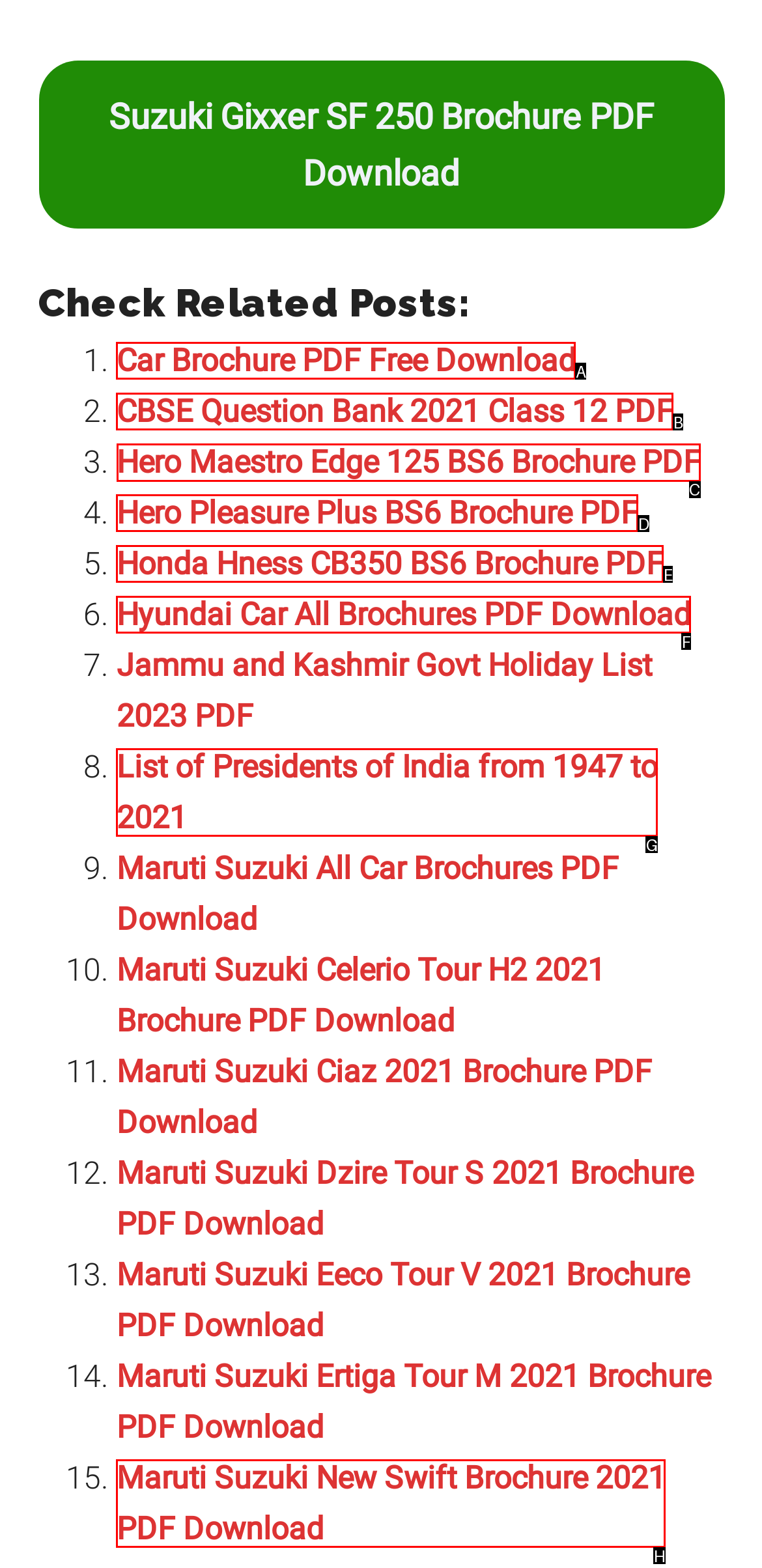Identify the correct letter of the UI element to click for this task: Read written submission from RHM Commercial LLP
Respond with the letter from the listed options.

None